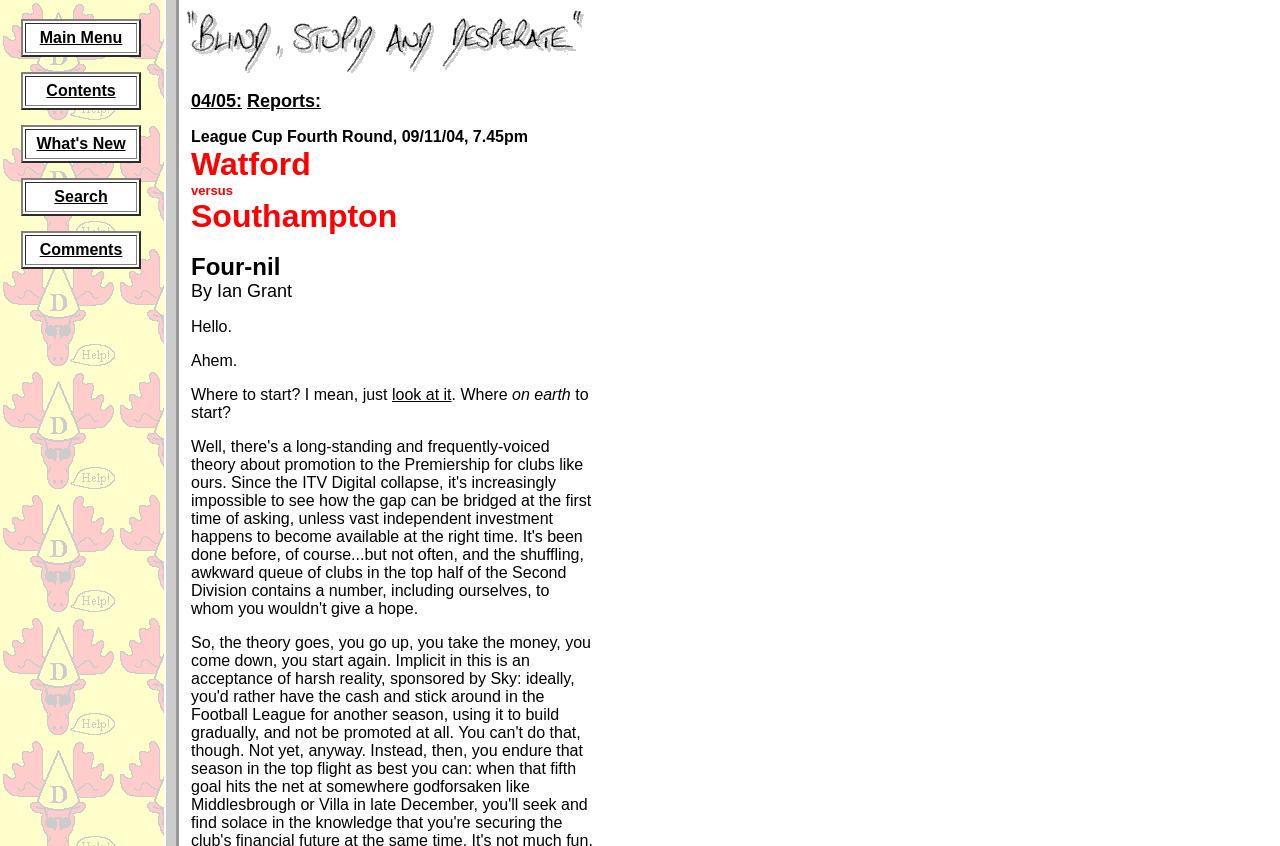Locate the coordinates of the bounding box for the clickable region that fulfills this instruction: "Go to What's New".

[0.028, 0.16, 0.098, 0.18]